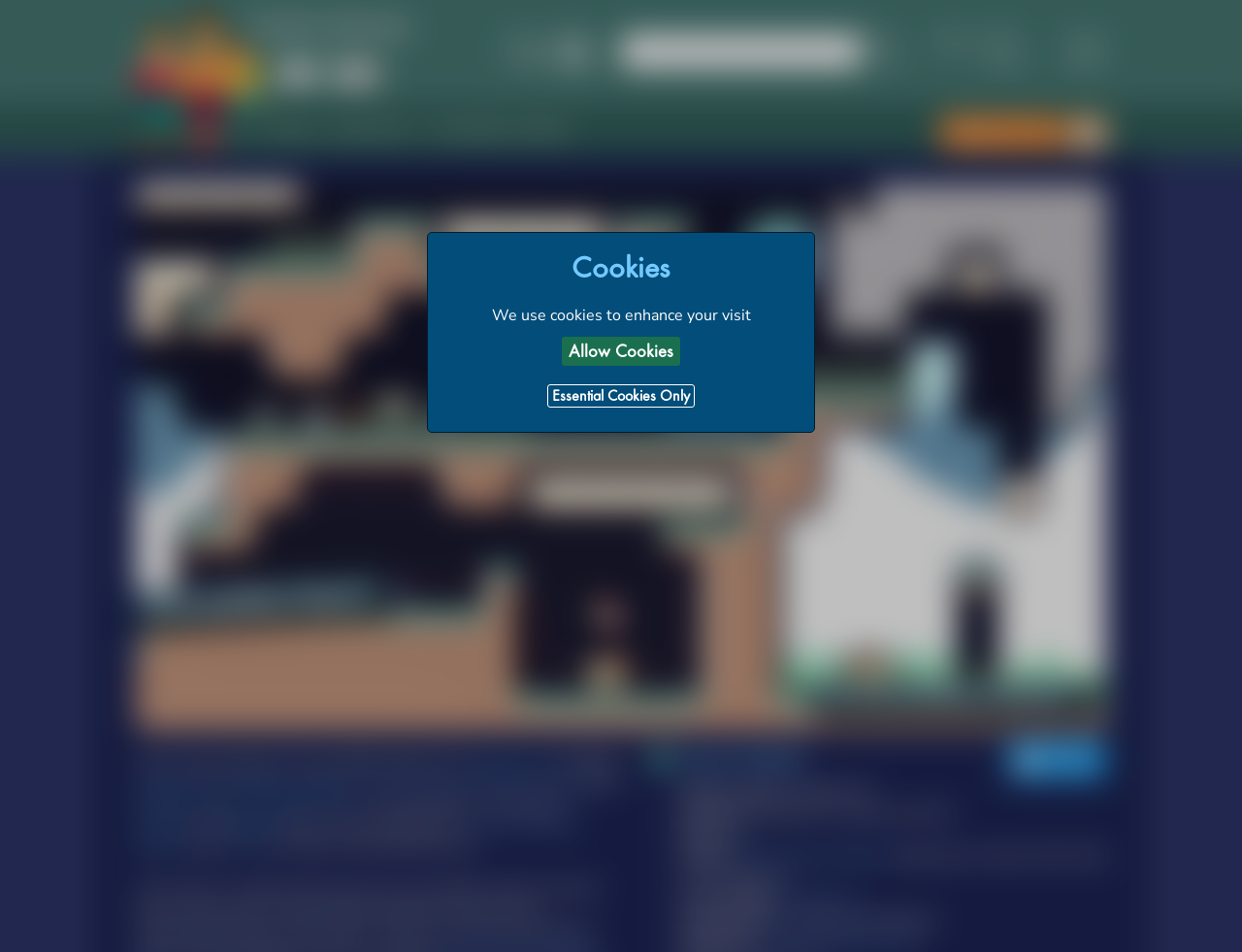Identify the bounding box coordinates of the specific part of the webpage to click to complete this instruction: "Tweet about Reventure".

[0.812, 0.778, 0.891, 0.819]